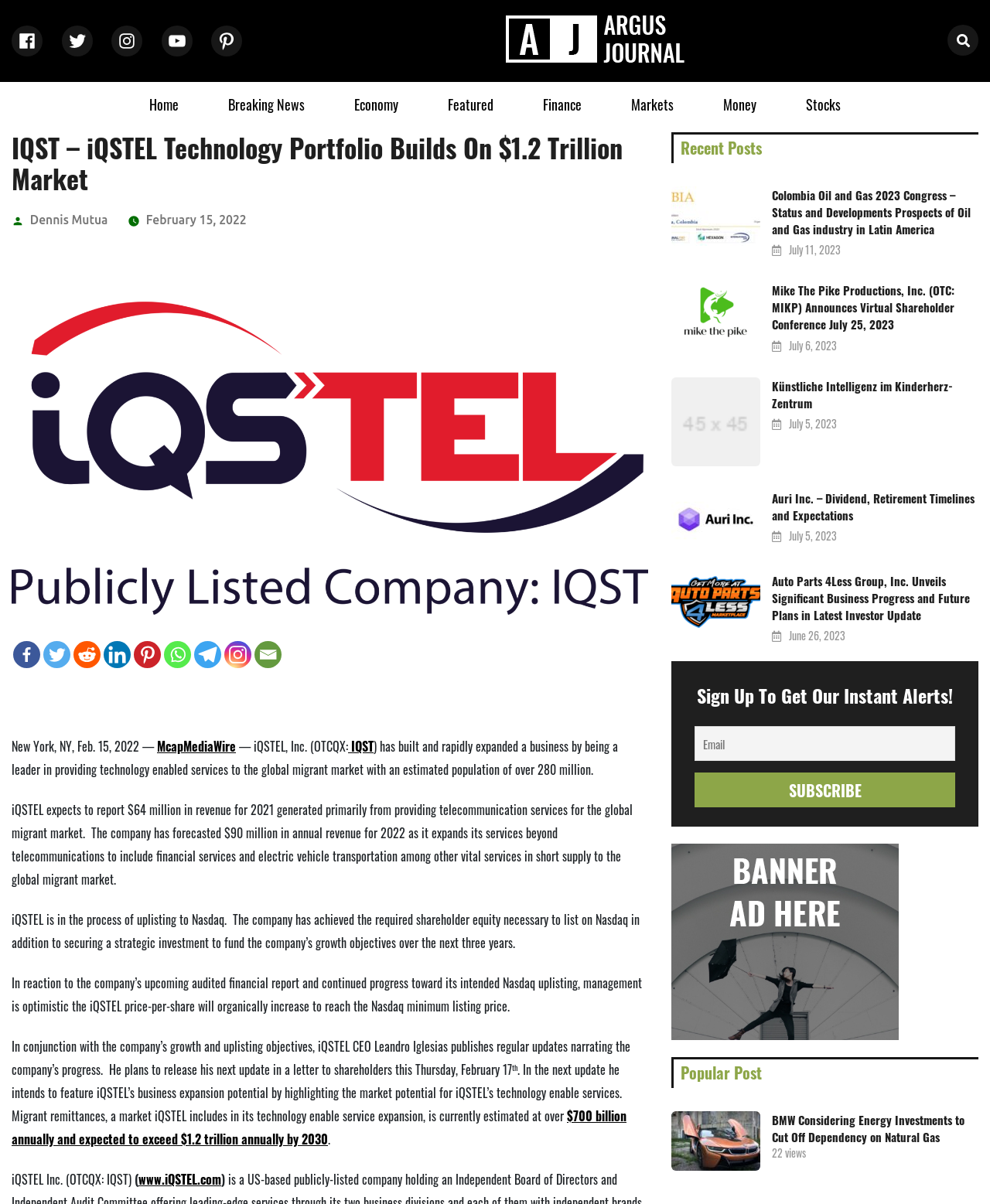Illustrate the webpage with a detailed description.

The webpage is an article from Argus Journal, with a title "IQST – iQSTEL Technology Portfolio Builds On $1.2 Trillion Market". At the top, there is a navigation menu with links to "Home", "Breaking News", "Economy", "Featured", "Finance", "Markets", "Money", and "Stocks". Below the navigation menu, there is a header section with the article title, author "Dennis Mutua", and date "February 15, 2022".

The article content is divided into several paragraphs, discussing iQSTEL's business expansion, revenue forecast, and uplisting to Nasdaq. There are also links to share the article on social media platforms, such as Facebook, Twitter, Reddit, and LinkedIn.

On the right side of the article, there is a section with recent posts, including links to articles about Colombia Oil and Gas 2023 Congress, Mike The Pike Productions, Inc. (OTC: MIKP) Announces Virtual Shareholder Conference, Künstliche Intelligenz im Kinderherz-Zentrum, Auri Inc. – Dividend, Retirement Timelines and Expectations, and Auto Parts 4Less Group, Inc. Unveils Significant Business Progress and Future Plans in Latest Investor Update. Each recent post has a corresponding image and a timestamp indicating the date of publication.

At the bottom of the webpage, there is a link to iQSTEL's website, www.iQSTEL.com.